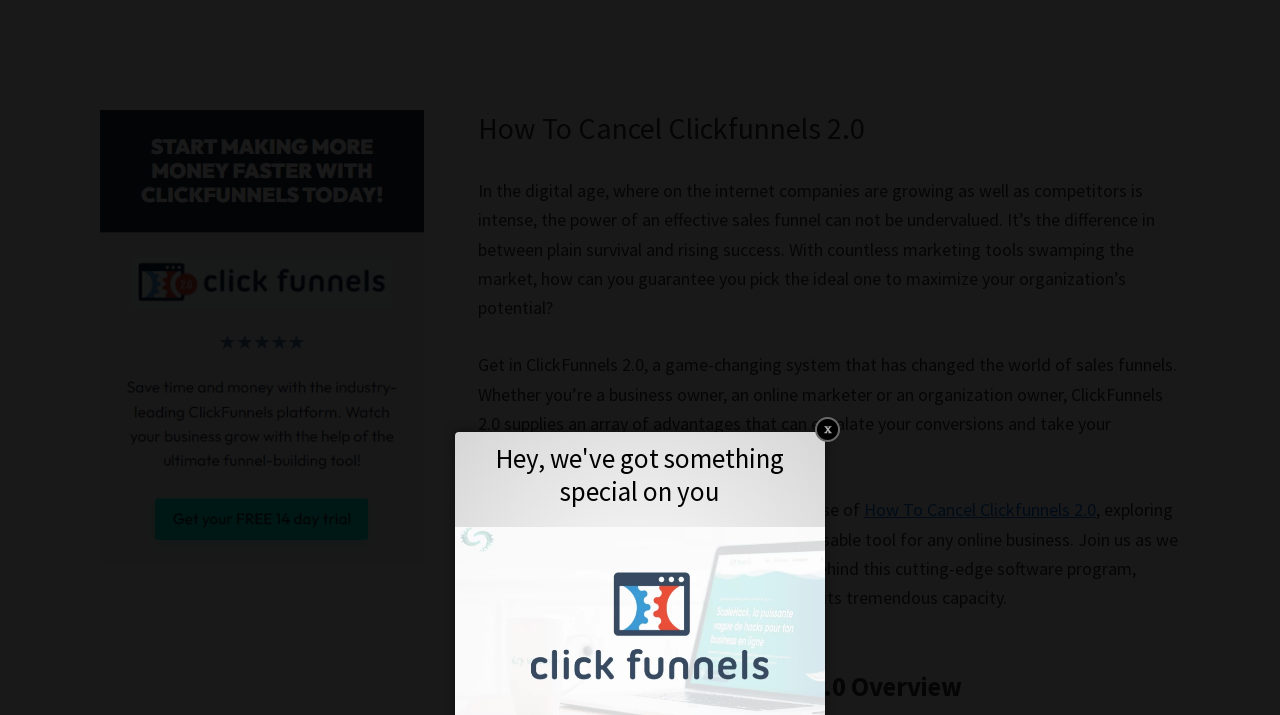Refer to the screenshot and answer the following question in detail:
What is the role of sales funnels in the digital age?

The role of sales funnels in the digital age is to ensure survival and success, as stated in the article. The article mentions that in the digital age, where online companies are growing and competition is intense, the power of an effective sales funnel cannot be undervalued, and it's the difference between plain survival and rising success.